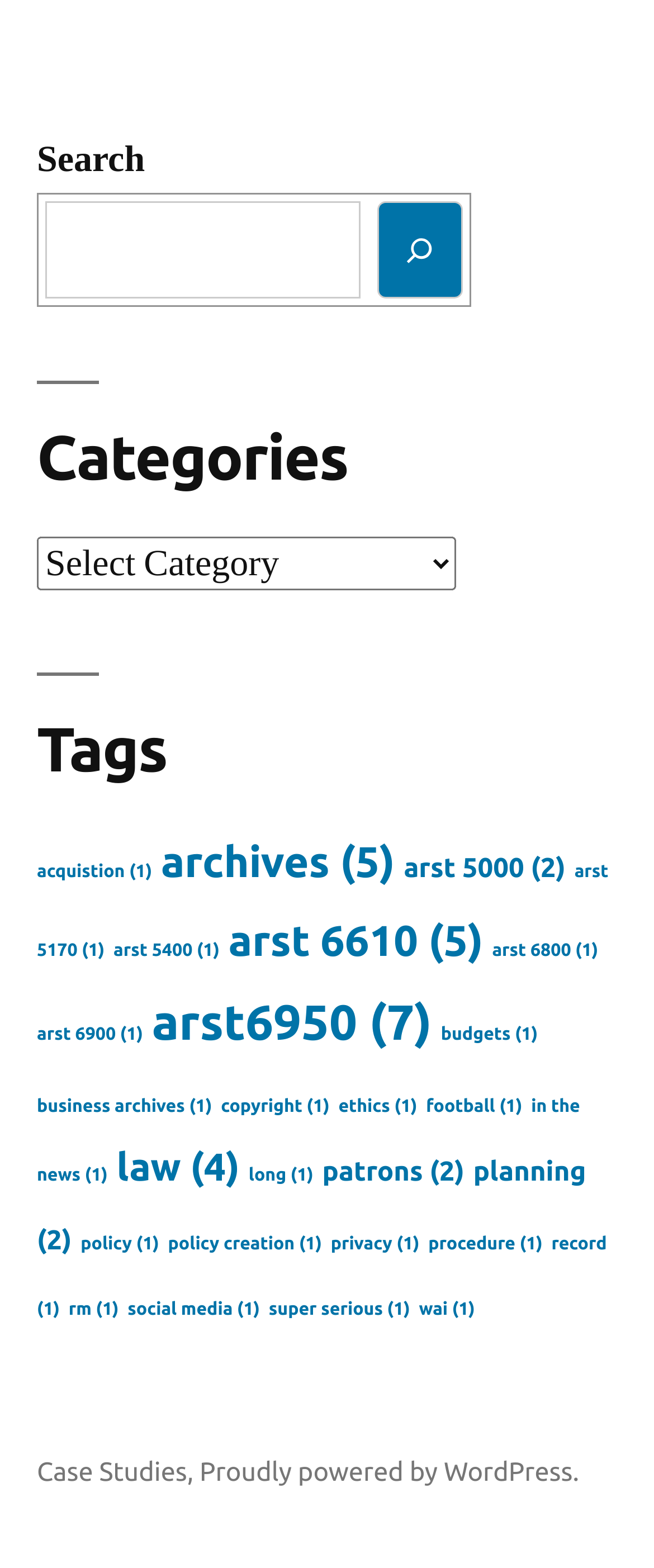Give a succinct answer to this question in a single word or phrase: 
What is the name of the content management system used by this website?

WordPress